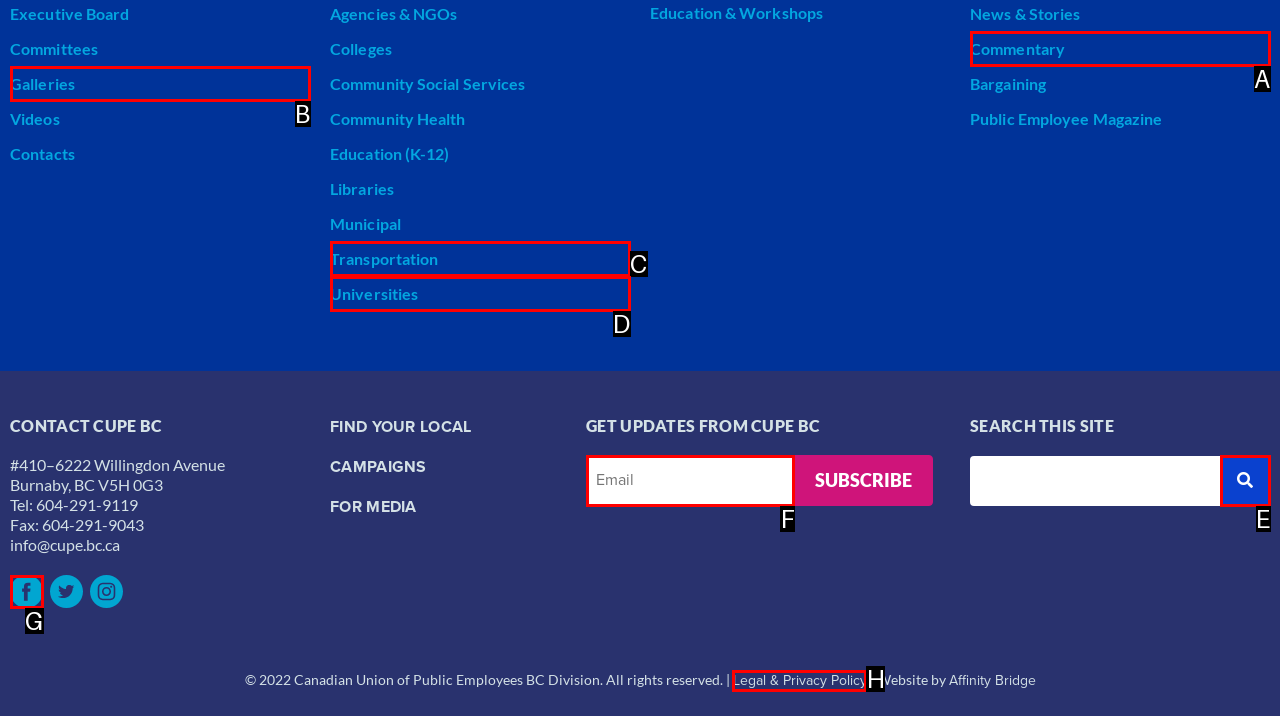Determine which UI element you should click to perform the task: Enter email address in the subscription box
Provide the letter of the correct option from the given choices directly.

F